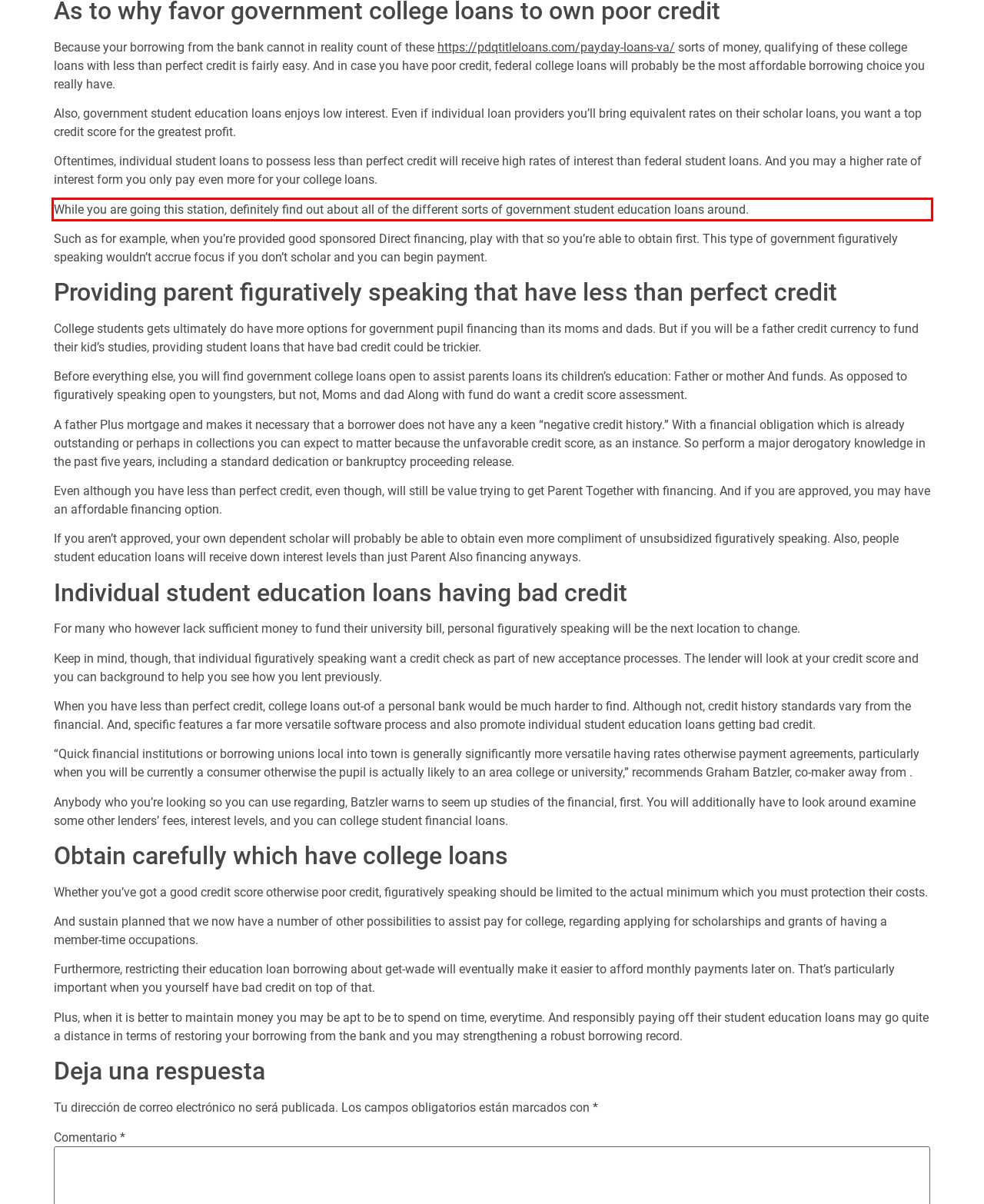There is a screenshot of a webpage with a red bounding box around a UI element. Please use OCR to extract the text within the red bounding box.

While you are going this station, definitely find out about all of the different sorts of government student education loans around.